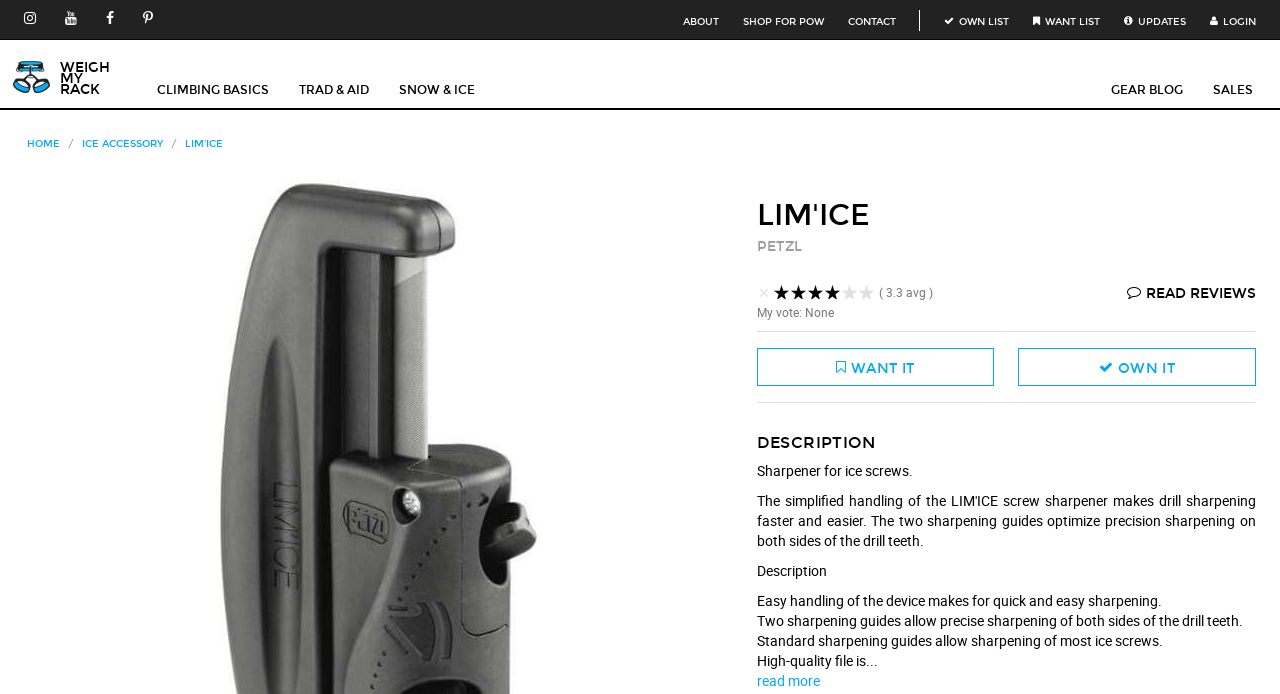Bounding box coordinates are given in the format (top-left x, top-left y, bottom-right x, bottom-right y). All values should be floating point numbers between 0 and 1. Provide the bounding box coordinate for the UI element described as: parent_node: WEIGH MY RACK title="Home"

[0.009, 0.086, 0.041, 0.137]